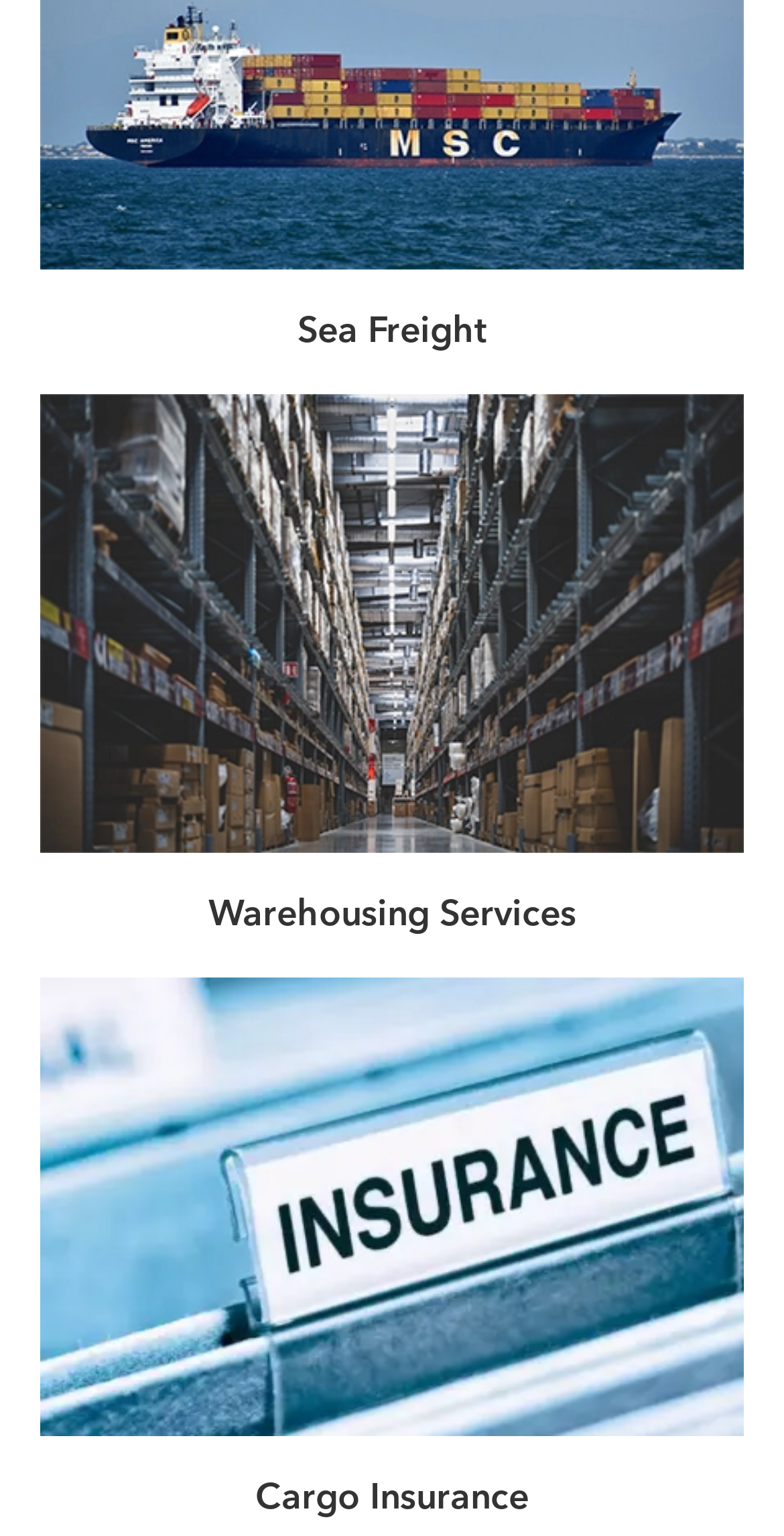Find the bounding box coordinates for the HTML element described in this sentence: "Life Leaders Forum". Provide the coordinates as four float numbers between 0 and 1, in the format [left, top, right, bottom].

None